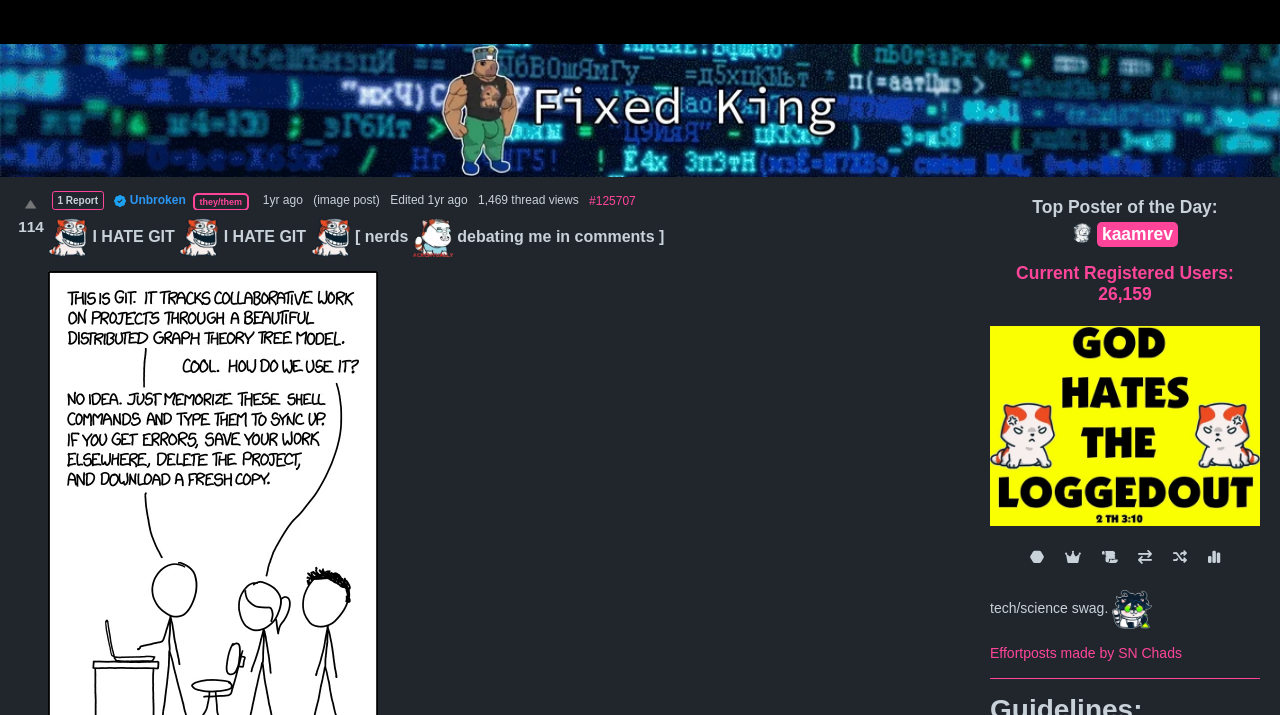What is the name of the theme park ride designer?
Based on the image, please offer an in-depth response to the question.

The question can be answered by looking at the text 'Themepark ride designer @ IDF' which is associated with the username 'Unbroken'.